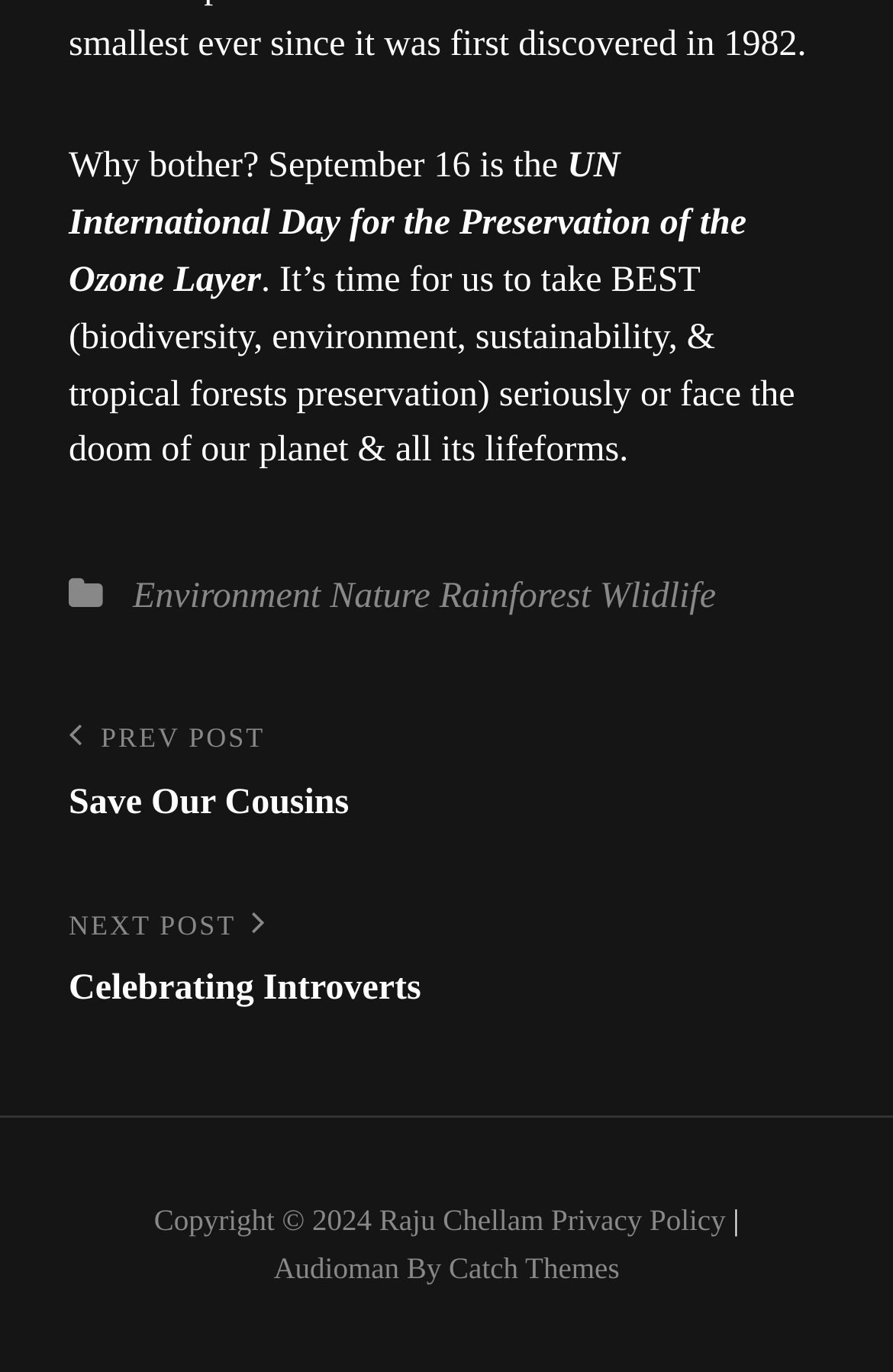Who is the copyright holder of the webpage?
Look at the image and answer with only one word or phrase.

Raju Chellam